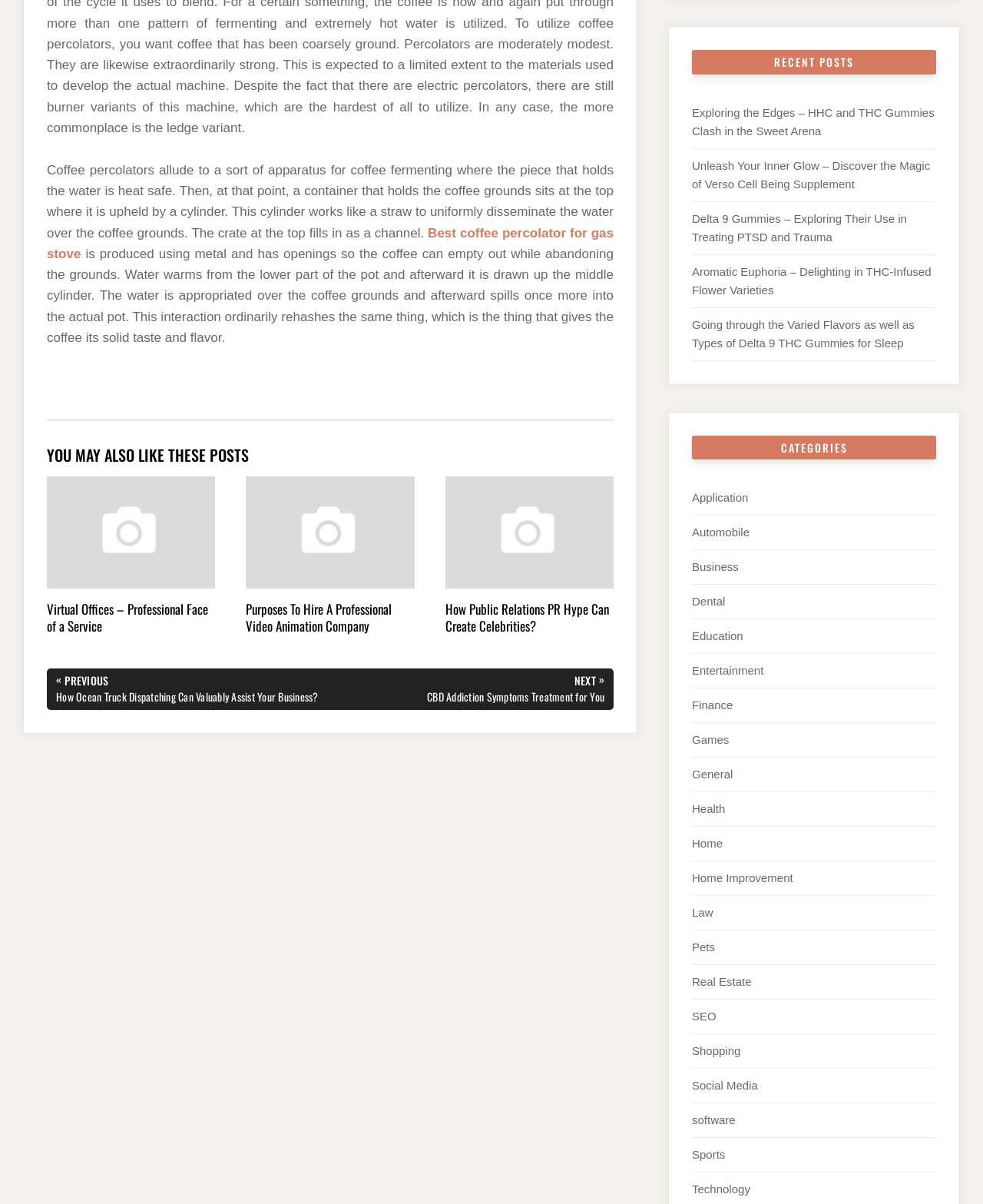Specify the bounding box coordinates of the element's area that should be clicked to execute the given instruction: "View the recent post about Exploring the Edges – HHC and THC Gummies Clash in the Sweet Arena". The coordinates should be four float numbers between 0 and 1, i.e., [left, top, right, bottom].

[0.704, 0.088, 0.951, 0.114]